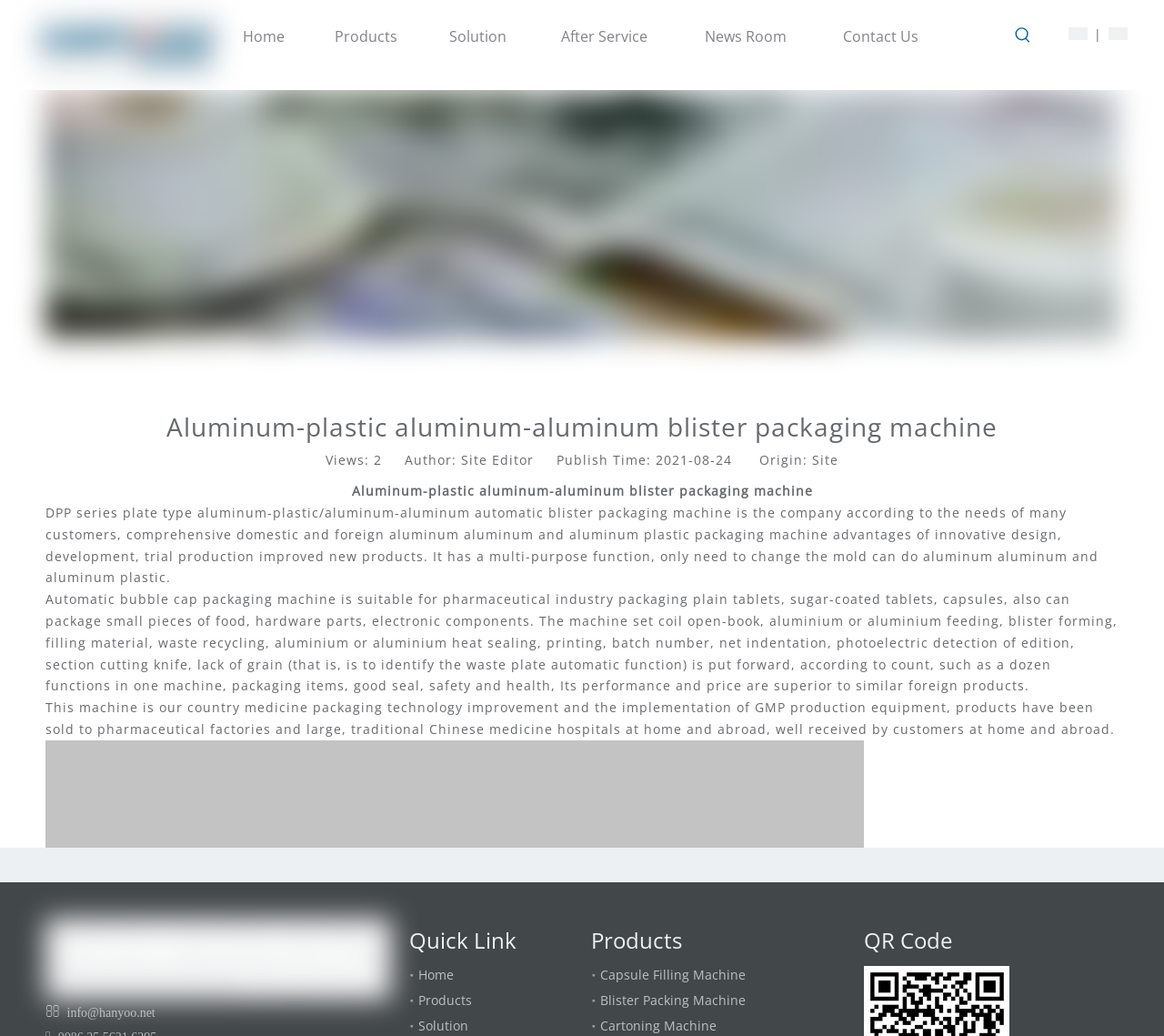Identify the main heading of the webpage and provide its text content.

Aluminum-plastic aluminum-aluminum blister packaging machine